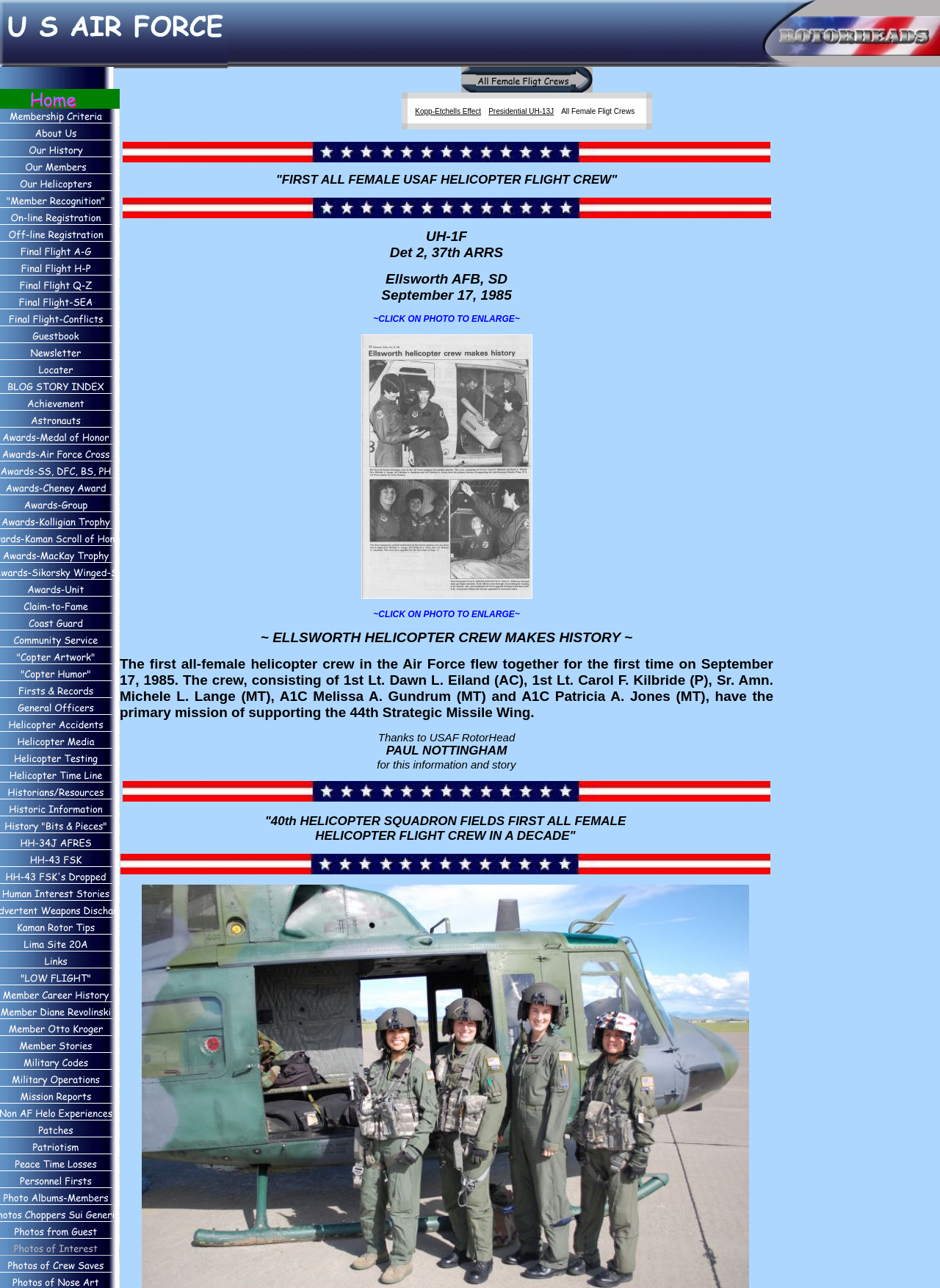Provide the bounding box coordinates for the UI element described in this sentence: "alt="Personnel Firsts" name="mi_386"". The coordinates should be four float values between 0 and 1, i.e., [left, top, right, bottom].

[0.0, 0.911, 0.121, 0.924]